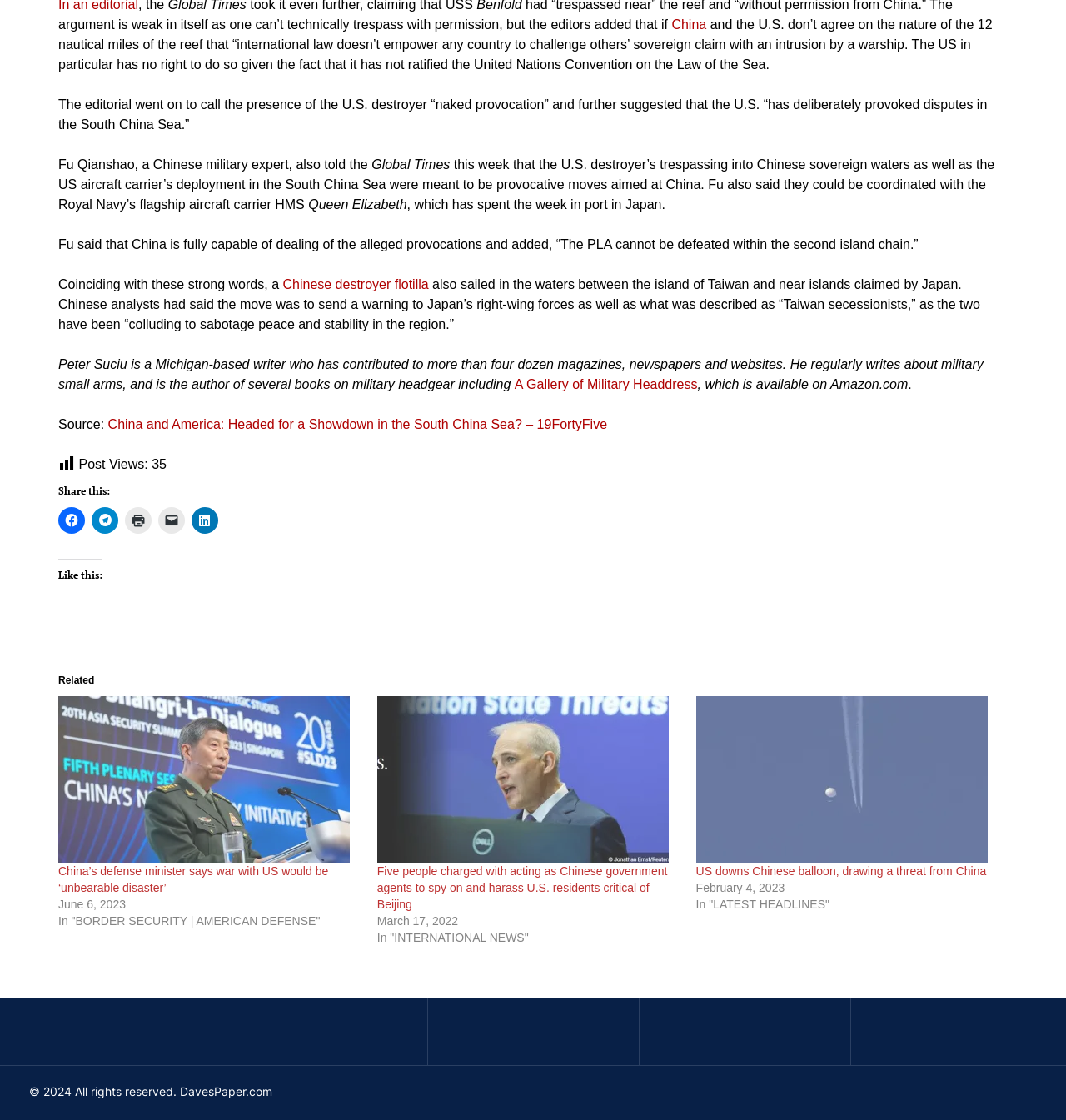Answer the following query with a single word or phrase:
Who is the author of the article?

Peter Suciu